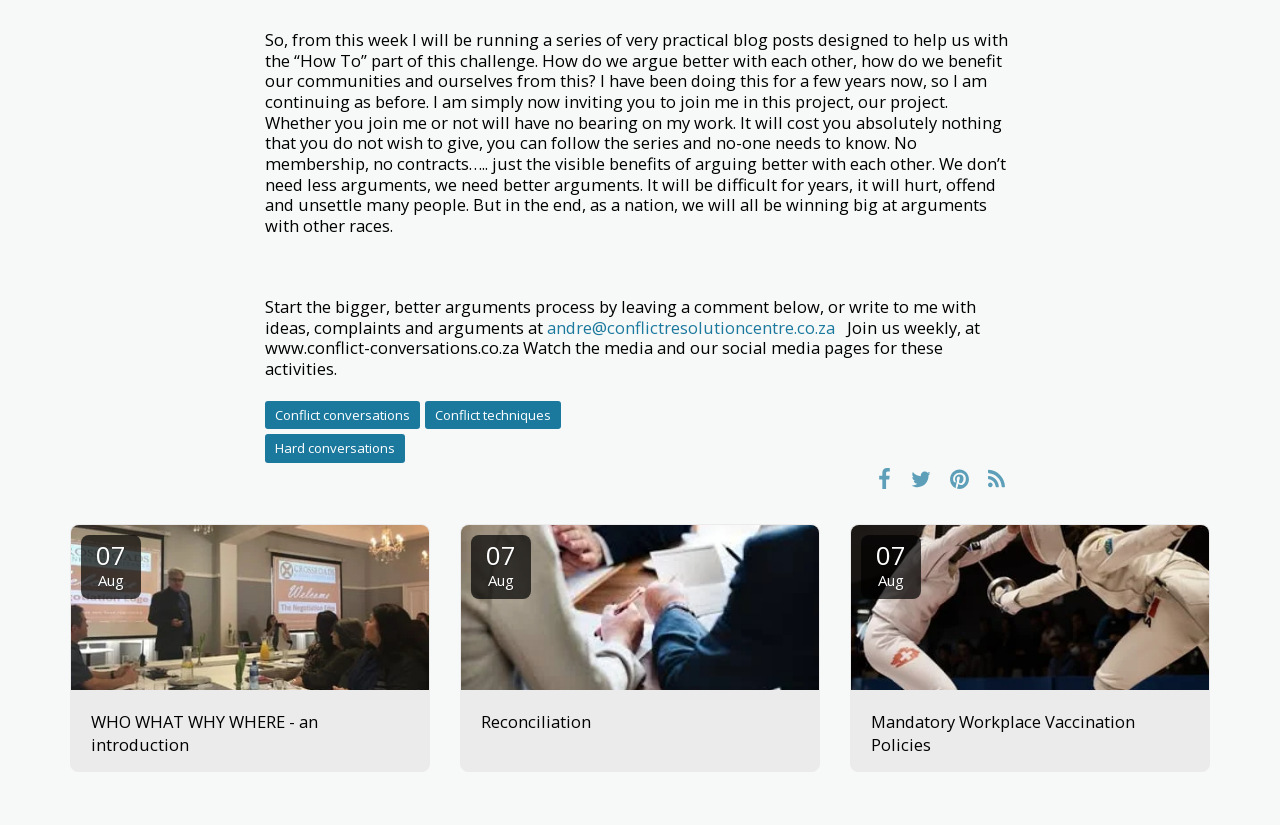Identify the bounding box coordinates for the region of the element that should be clicked to carry out the instruction: "Click the link to contact the author". The bounding box coordinates should be four float numbers between 0 and 1, i.e., [left, top, right, bottom].

[0.427, 0.383, 0.652, 0.411]